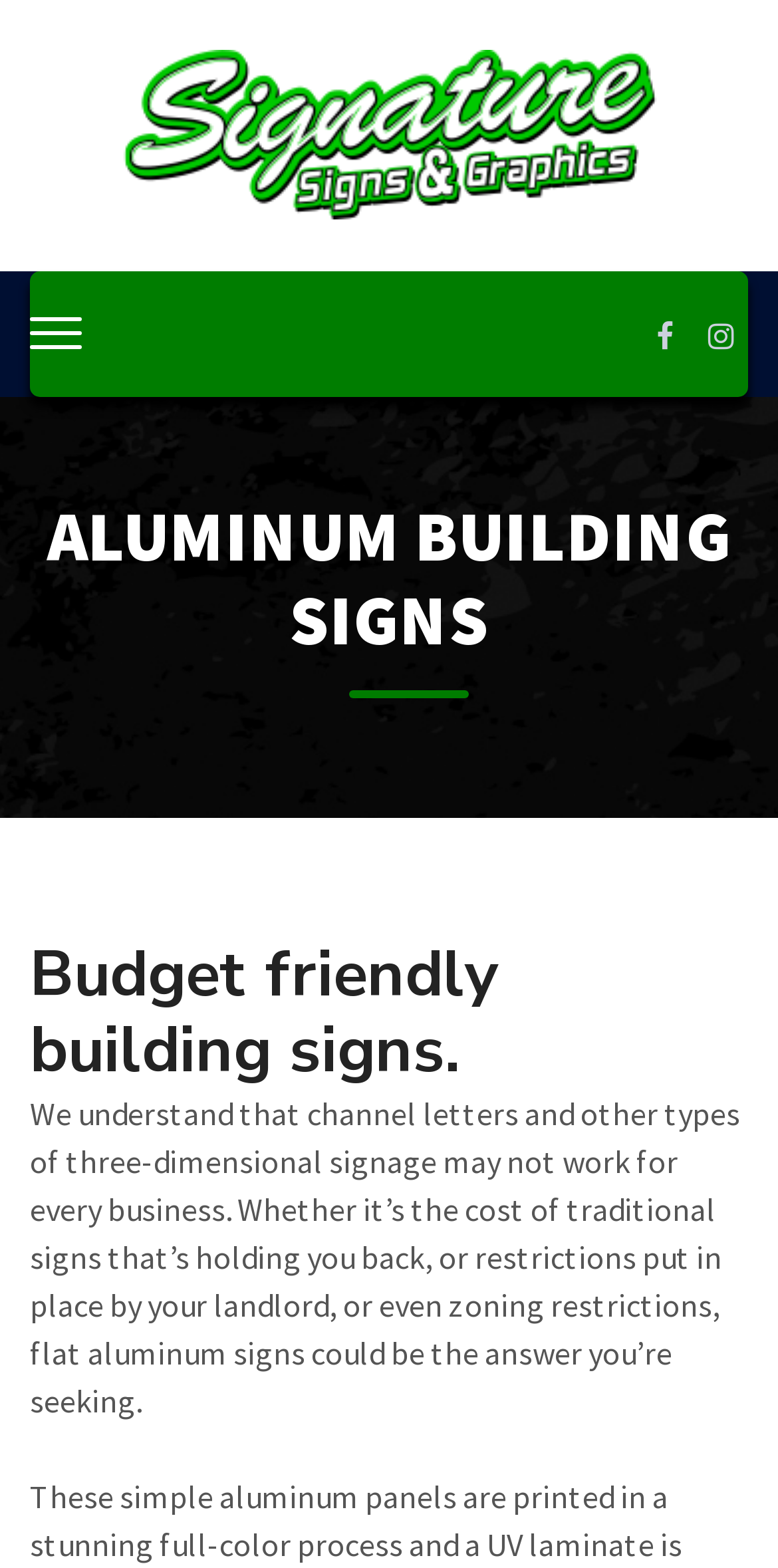Articulate a complete and detailed caption of the webpage elements.

The webpage is about aluminum building signs offered by Signature Signs & Graphics. At the top, there is a prominent heading "ALUMINUM BUILDING SIGNS" that spans the entire width of the page. Below this heading, there is a smaller heading that reads "Budget friendly building signs." 

To the top left, there is a link, and to the top right, there are two more links positioned side by side. Between the top-left link and the heading "ALUMINUM BUILDING SIGNS", there is a small, non-descriptive text element containing a single whitespace character.

The main content of the page is a paragraph of text that explains the benefits of flat aluminum signs, particularly for businesses that may be restricted by cost, landlord restrictions, or zoning laws. This text is positioned below the two headings and occupies most of the page's width.